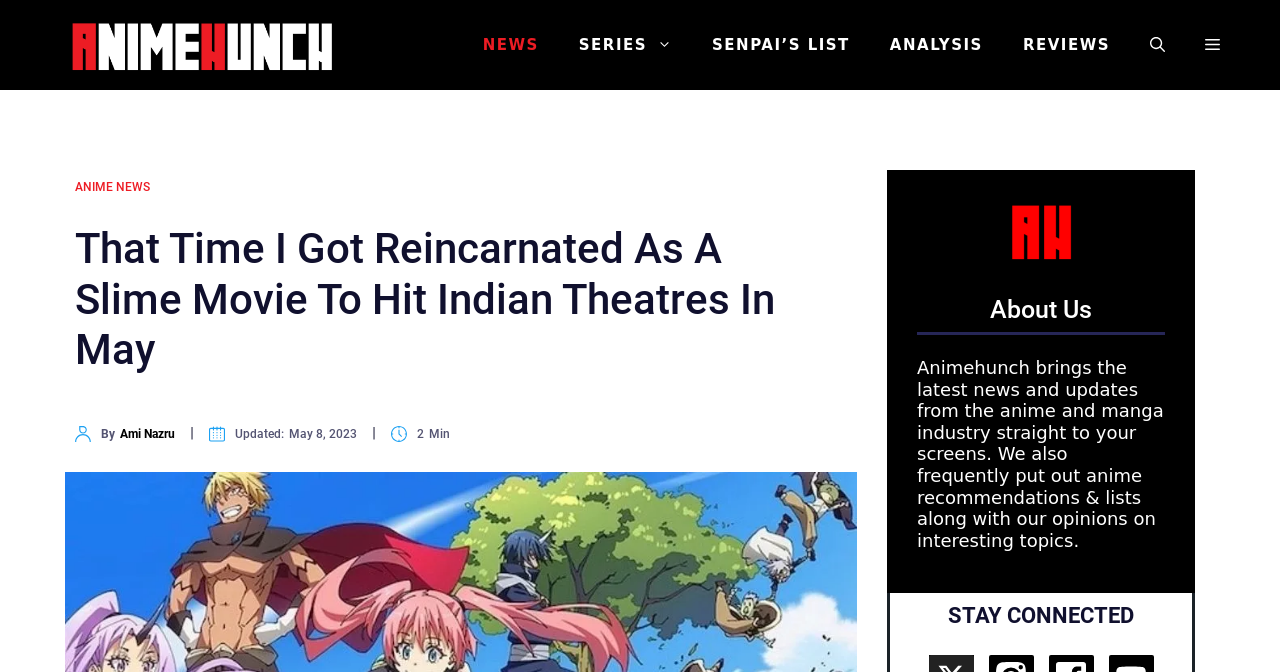Locate the bounding box of the UI element based on this description: "Ami Nazru". Provide four float numbers between 0 and 1 as [left, top, right, bottom].

[0.094, 0.635, 0.137, 0.656]